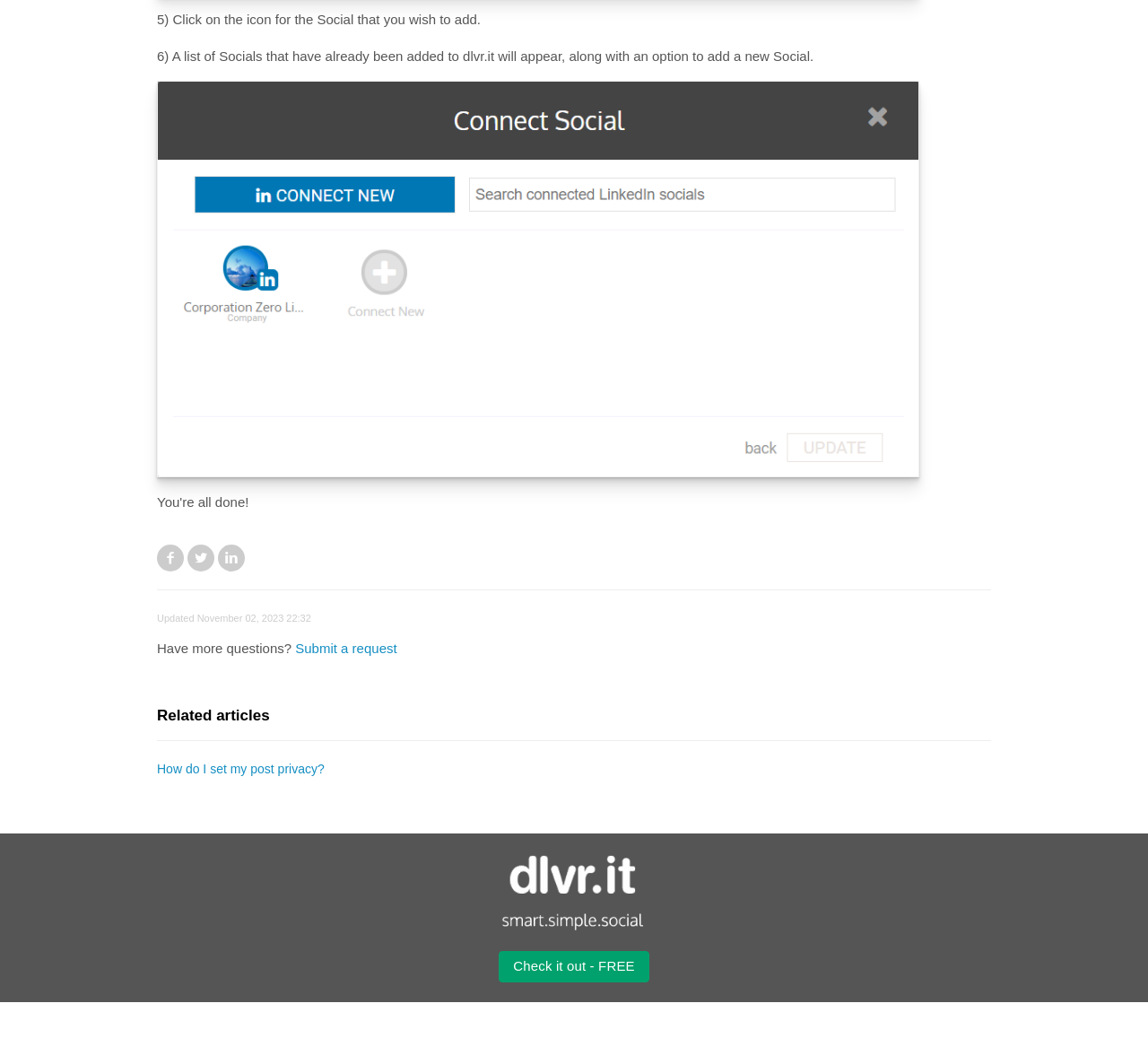Respond to the question below with a single word or phrase: What is the purpose of the icons in the footer?

Add social media